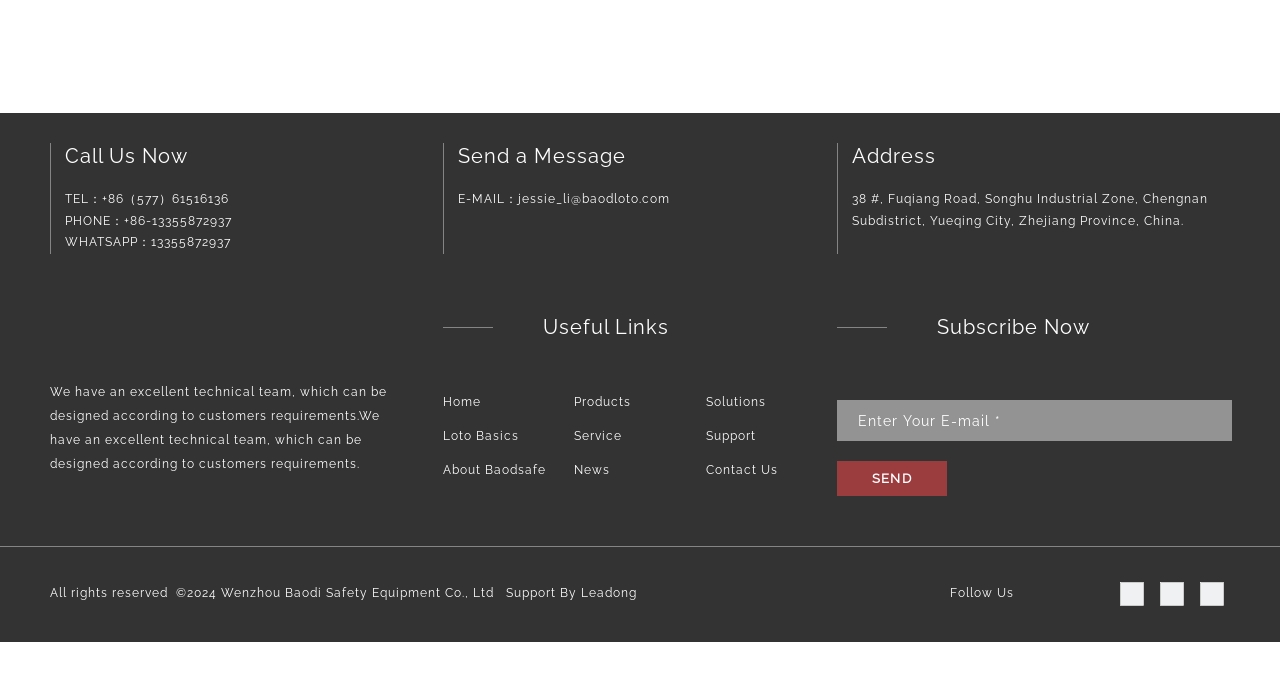Locate the bounding box coordinates of the clickable region necessary to complete the following instruction: "Follow on Facebook". Provide the coordinates in the format of four float numbers between 0 and 1, i.e., [left, top, right, bottom].

[0.875, 0.84, 0.894, 0.874]